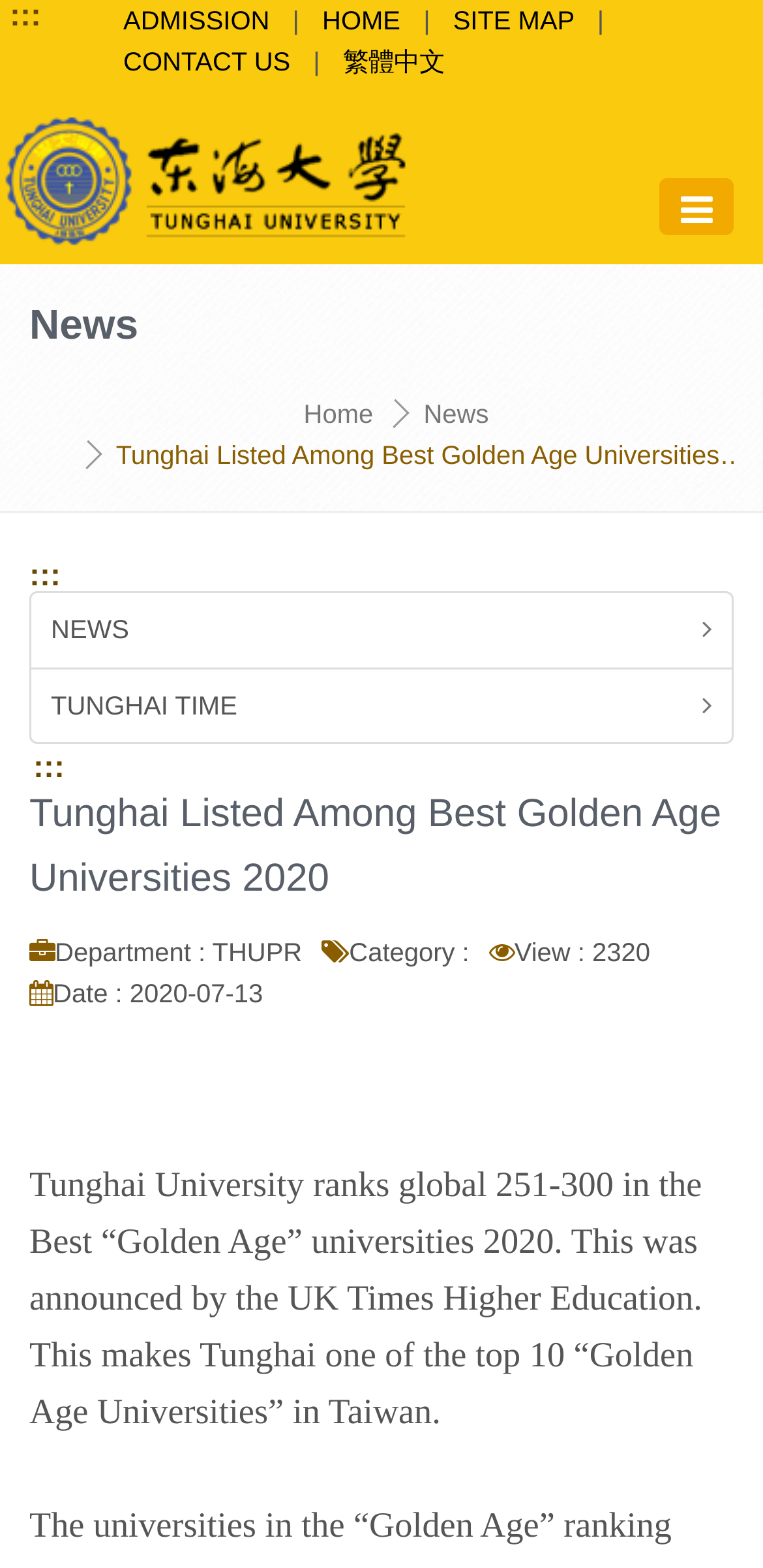Please provide the bounding box coordinates for the element that needs to be clicked to perform the instruction: "view news". The coordinates must consist of four float numbers between 0 and 1, formatted as [left, top, right, bottom].

[0.041, 0.379, 0.959, 0.425]